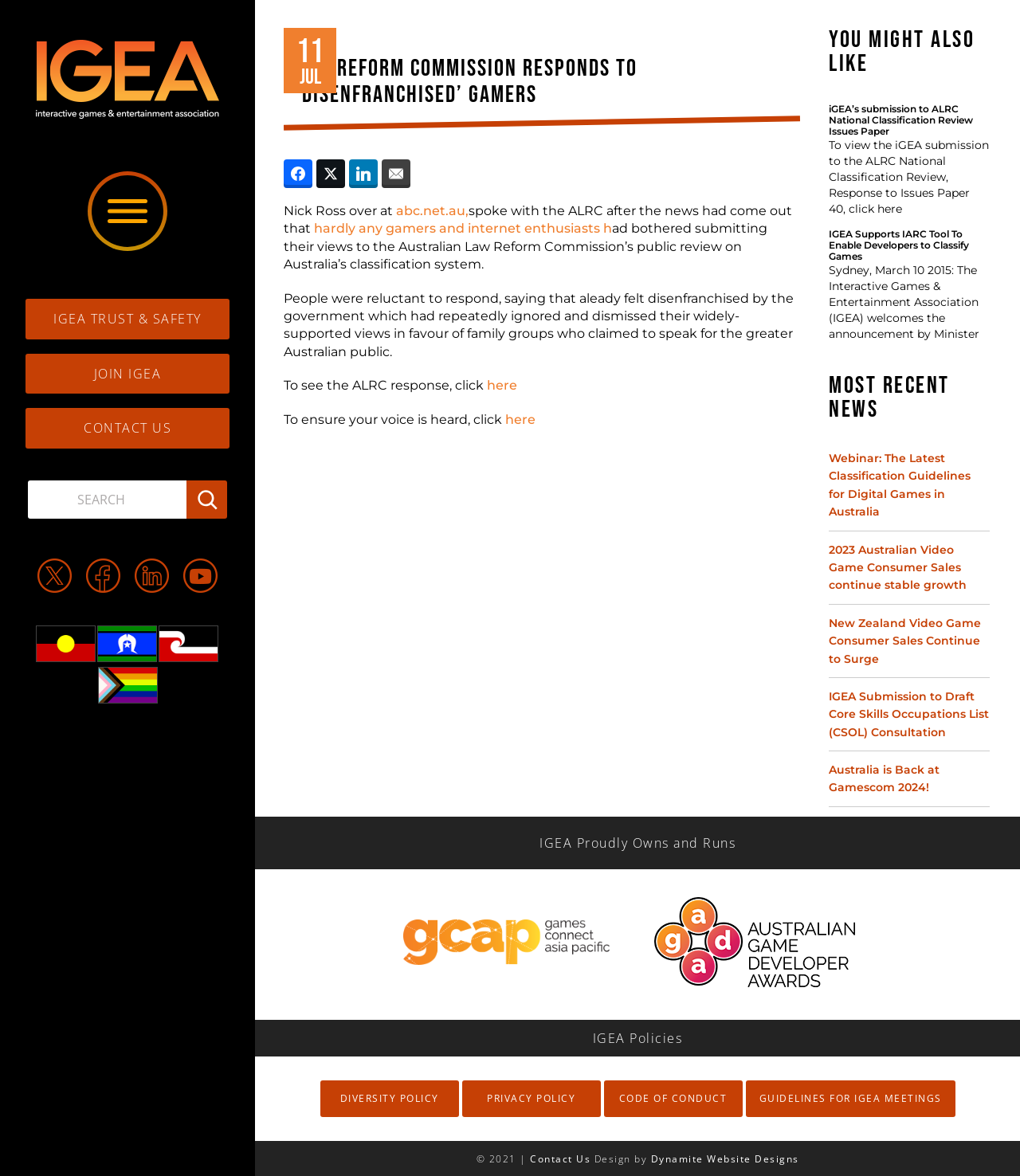Could you determine the bounding box coordinates of the clickable element to complete the instruction: "Visit Interactive Games & Entertainment Association"? Provide the coordinates as four float numbers between 0 and 1, i.e., [left, top, right, bottom].

[0.035, 0.091, 0.215, 0.104]